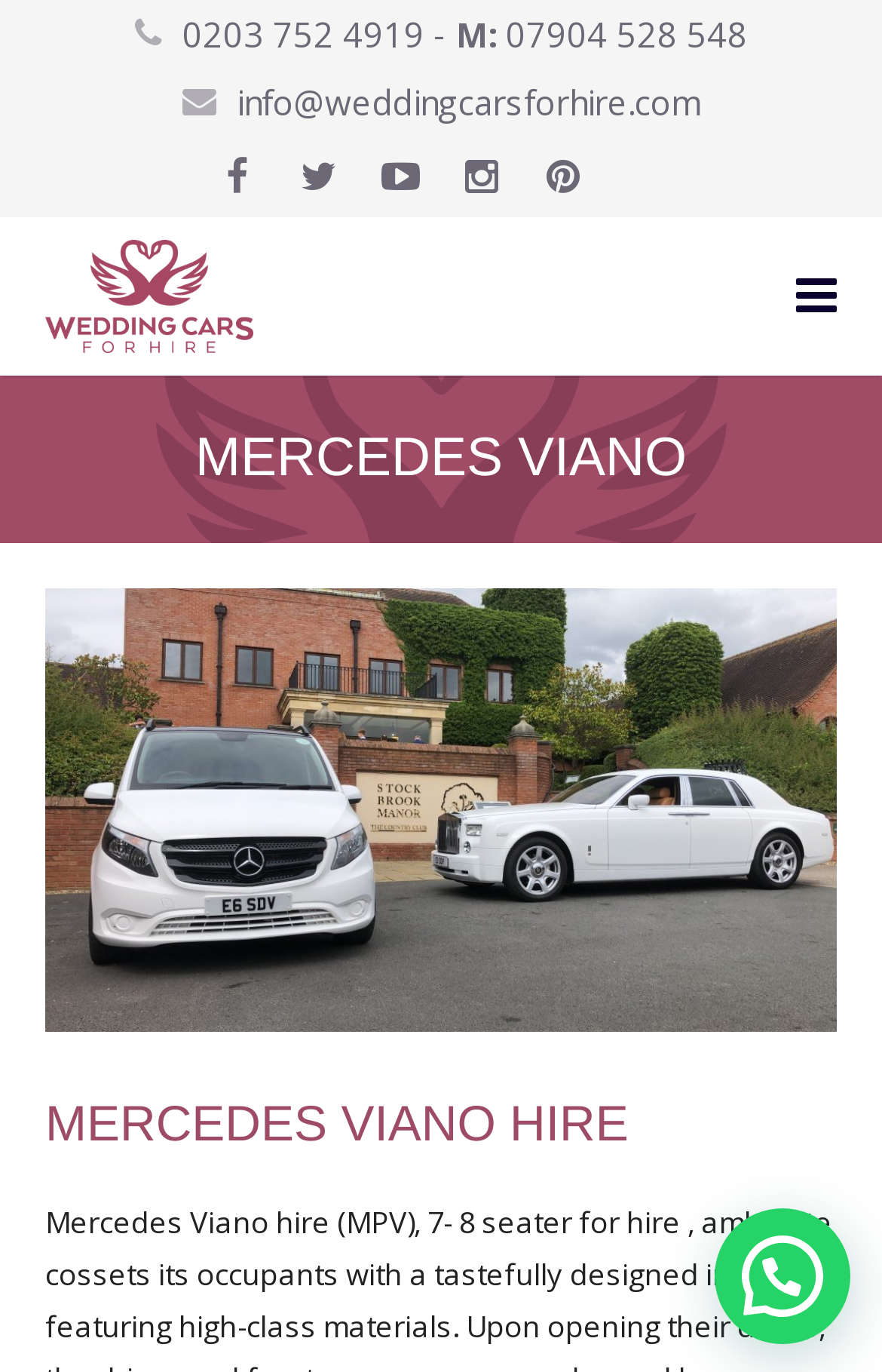Identify the bounding box coordinates of the clickable section necessary to follow the following instruction: "Send an email to info@weddingcarsforhire.com". The coordinates should be presented as four float numbers from 0 to 1, i.e., [left, top, right, bottom].

[0.268, 0.058, 0.794, 0.091]